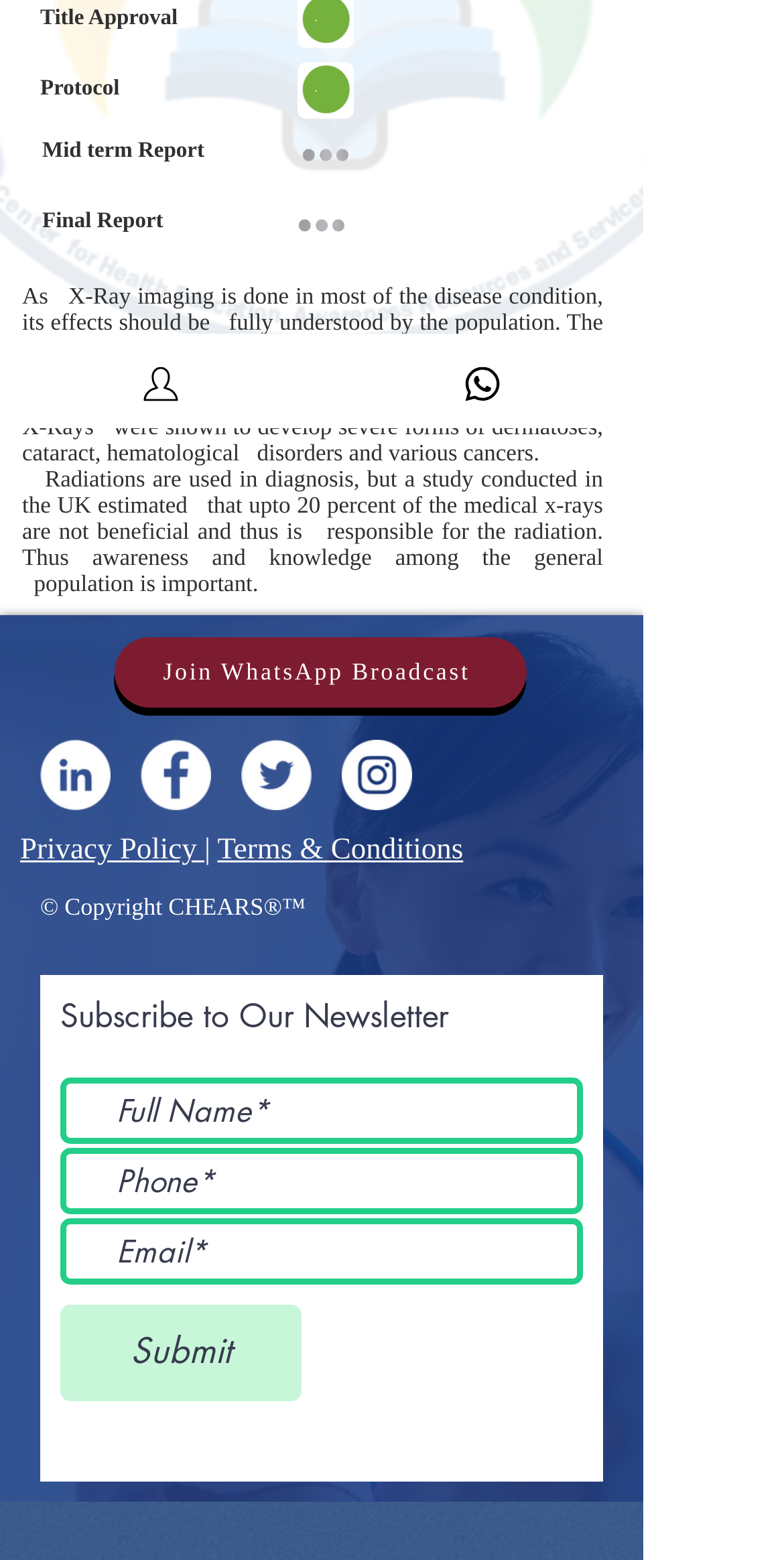Bounding box coordinates are specified in the format (top-left x, top-left y, bottom-right x, bottom-right y). All values are floating point numbers bounded between 0 and 1. Please provide the bounding box coordinate of the region this sentence describes: aria-label="Full Name*" name="full-name*" placeholder="Full Name*"

[0.077, 0.691, 0.744, 0.733]